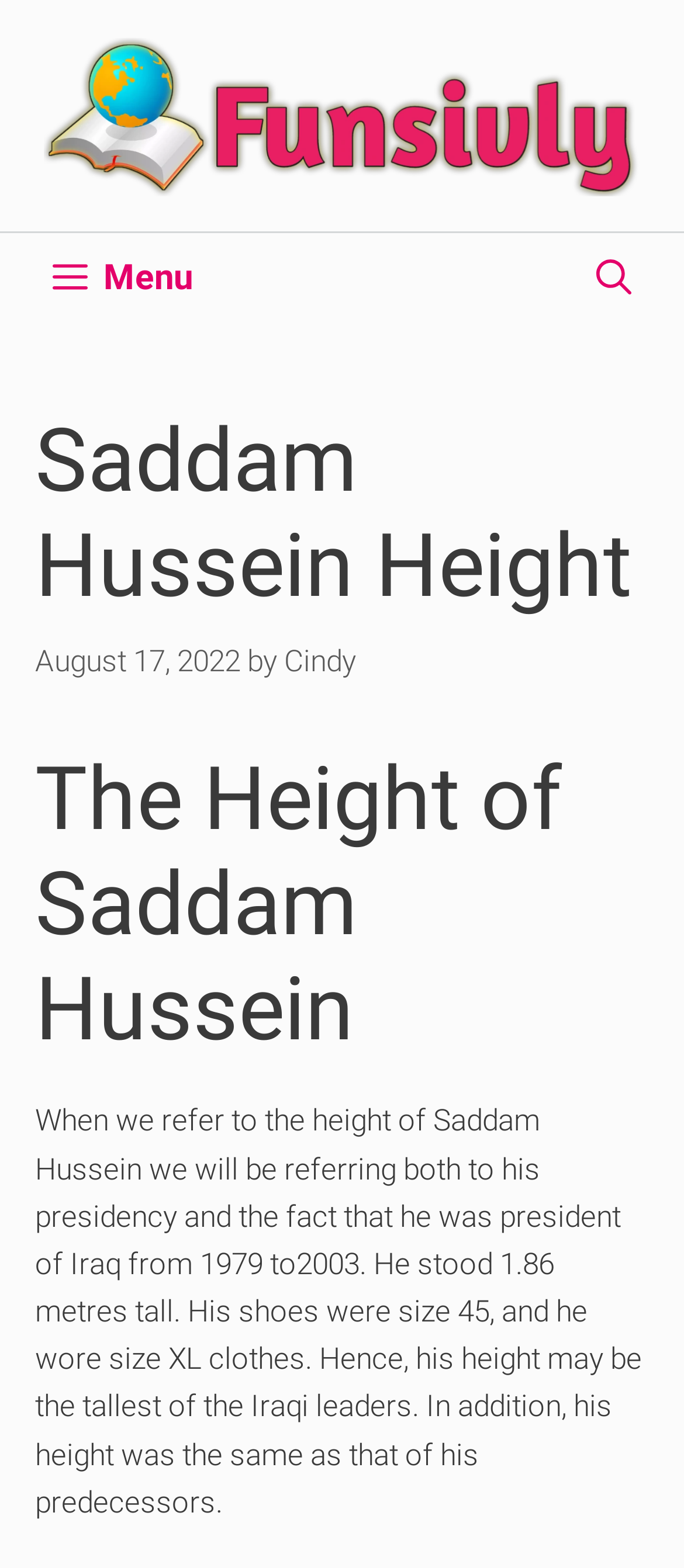Determine the bounding box coordinates in the format (top-left x, top-left y, bottom-right x, bottom-right y). Ensure all values are floating point numbers between 0 and 1. Identify the bounding box of the UI element described by: alt="Funsivly"

[0.064, 0.061, 0.936, 0.083]